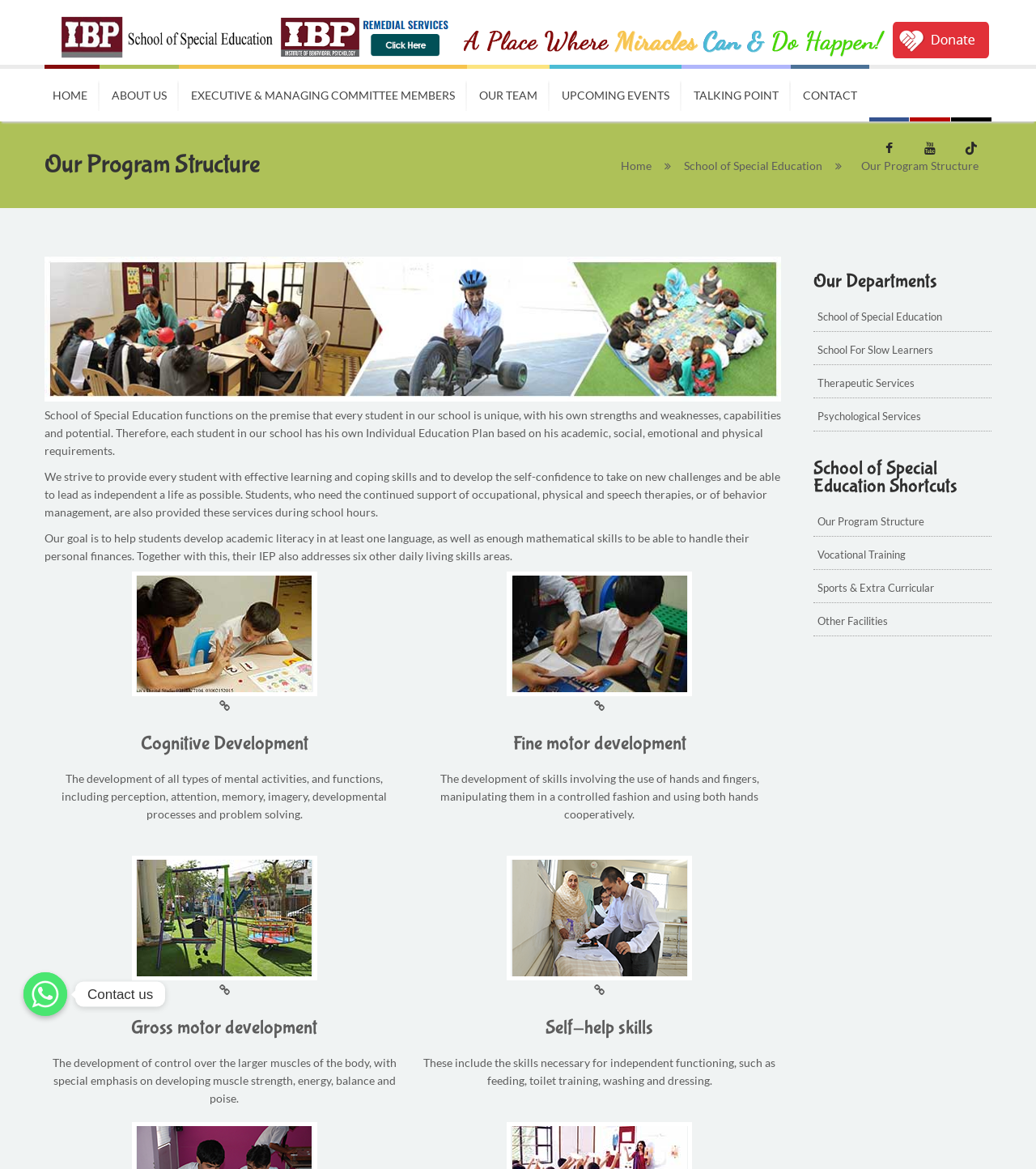Locate the bounding box coordinates of the element that should be clicked to execute the following instruction: "Click on the 'The Best Geek Collectibles' link".

None